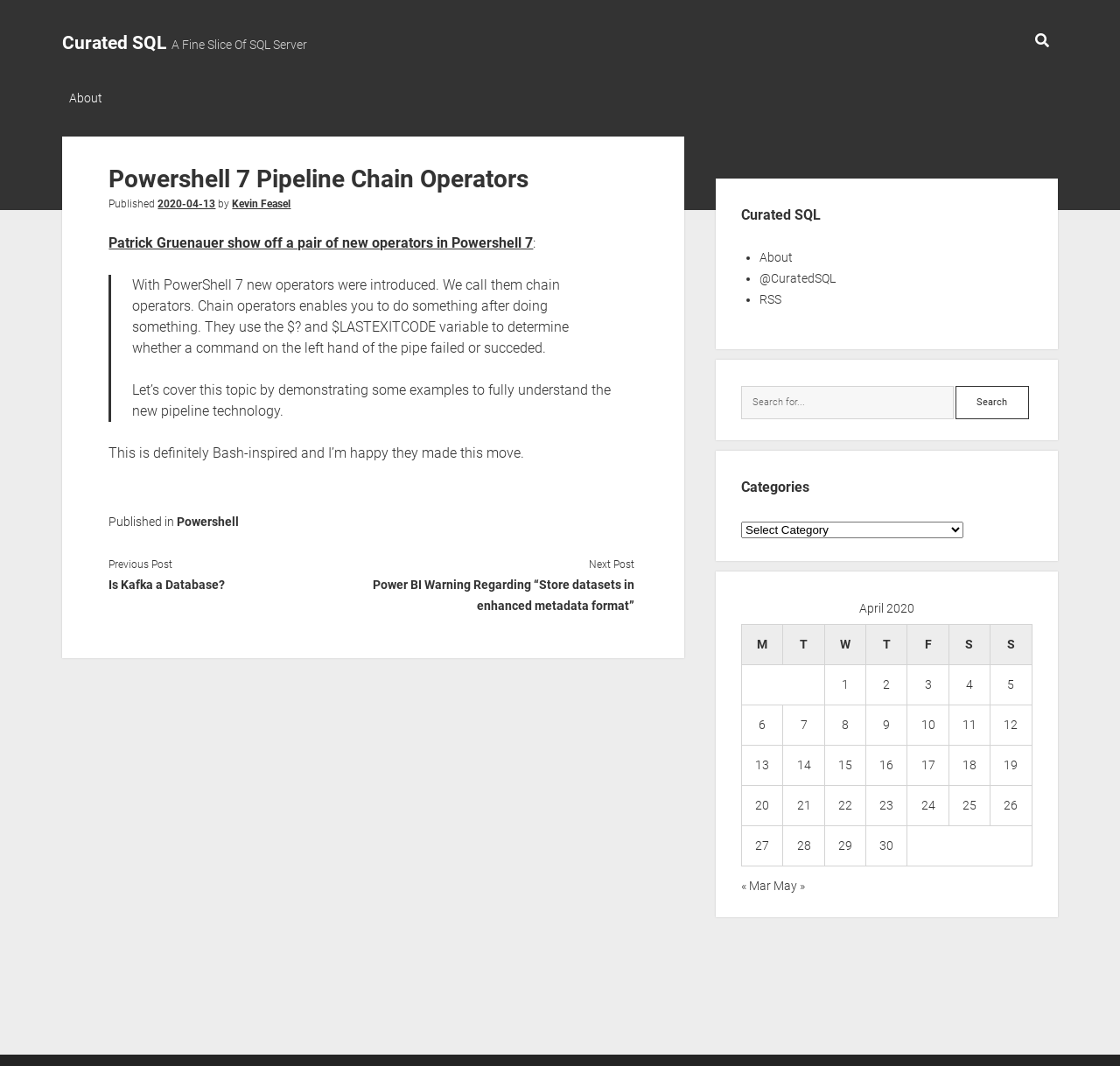Provide a one-word or short-phrase response to the question:
What is the purpose of chain operators in Powershell 7?

To do something after doing something